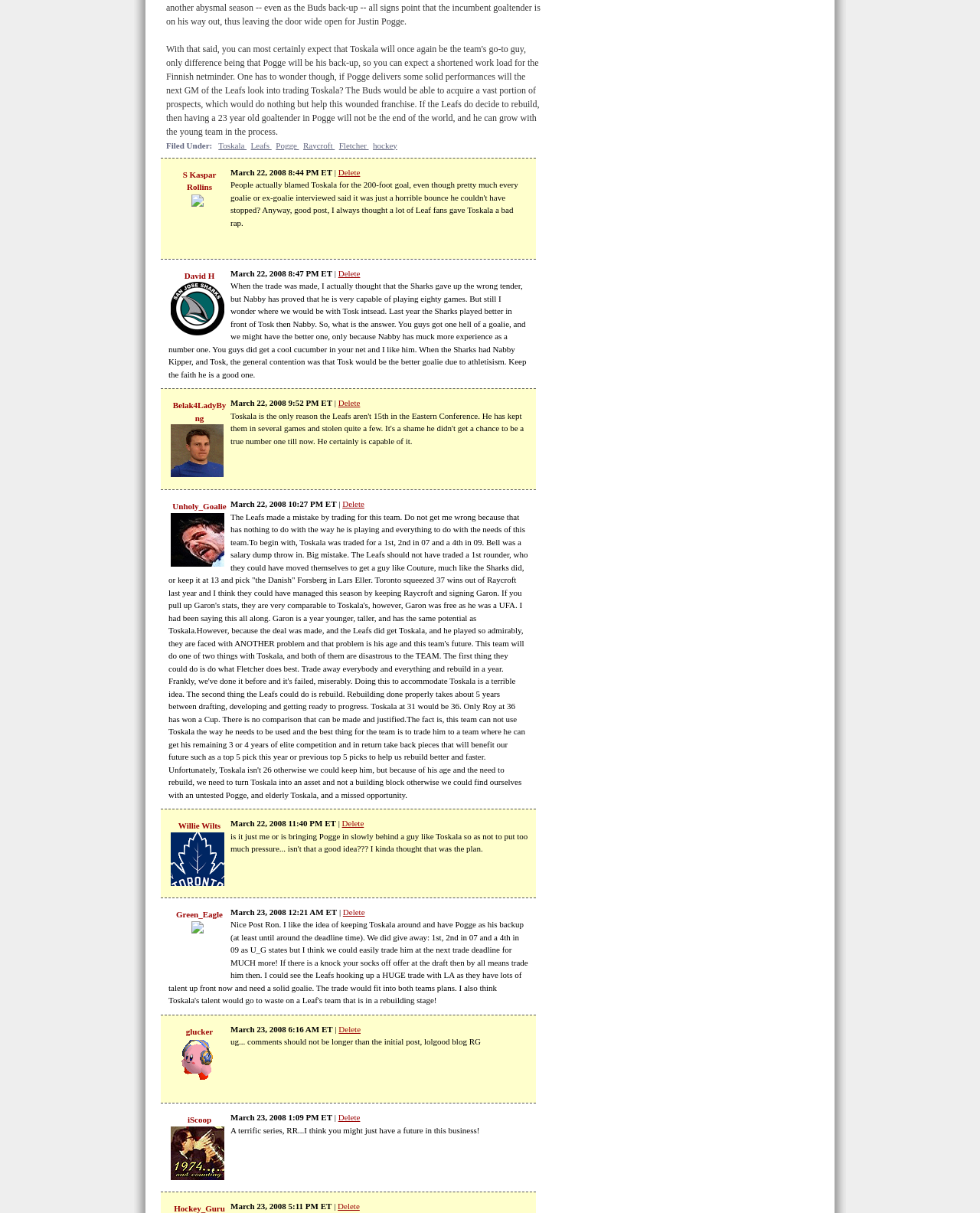Please provide a one-word or phrase answer to the question: 
What is the topic of the blog post?

Toskala and hockey